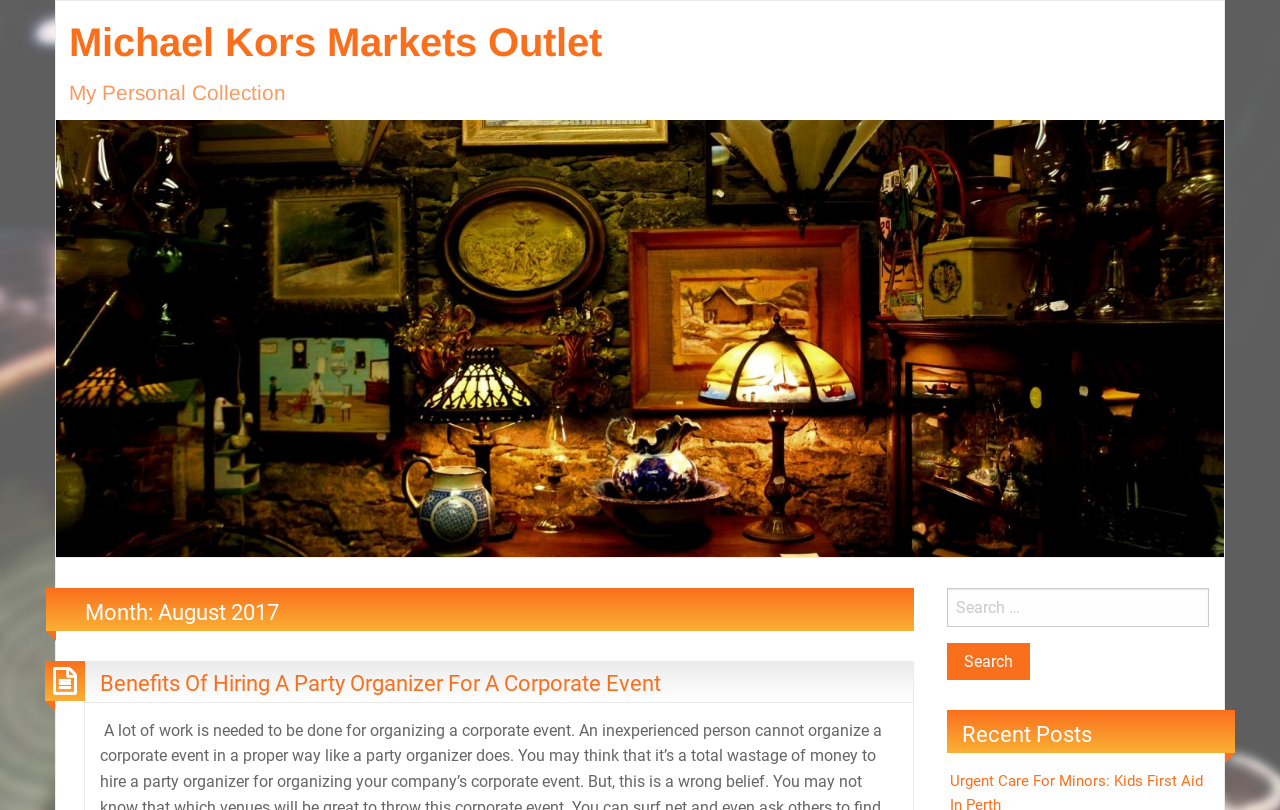What is the name of the collection?
Based on the screenshot, give a detailed explanation to answer the question.

The webpage has a heading 'My Personal Collection' which suggests that it is the name of a collection, possibly related to Michael Kors Markets Outlet.